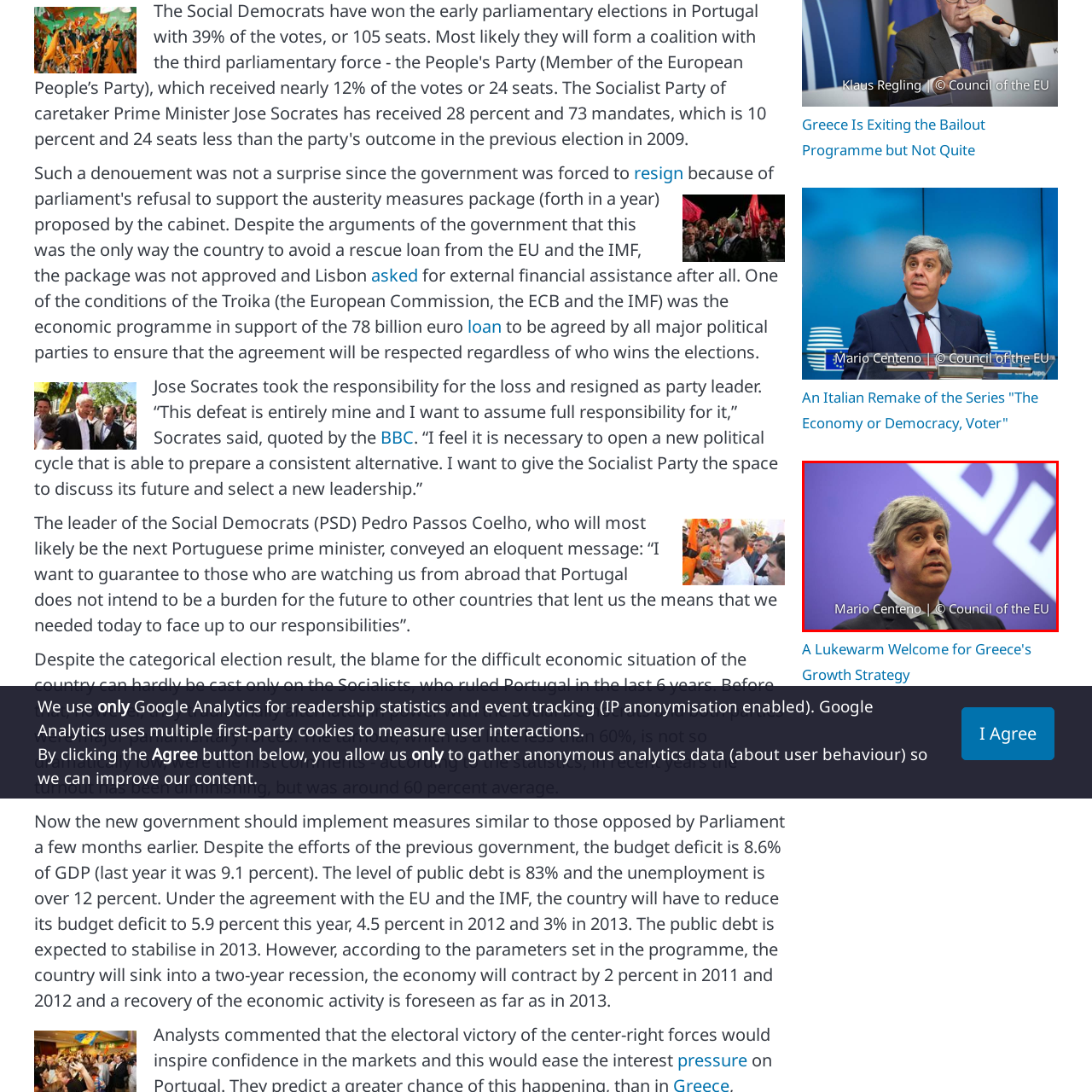What is Mario Centeno's profession?
Look at the image contained within the red bounding box and provide a detailed answer based on the visual details you can infer from it.

The caption describes Mario Centeno as a prominent Portuguese economist and politician, indicating that he has a dual profession in the fields of economics and politics.